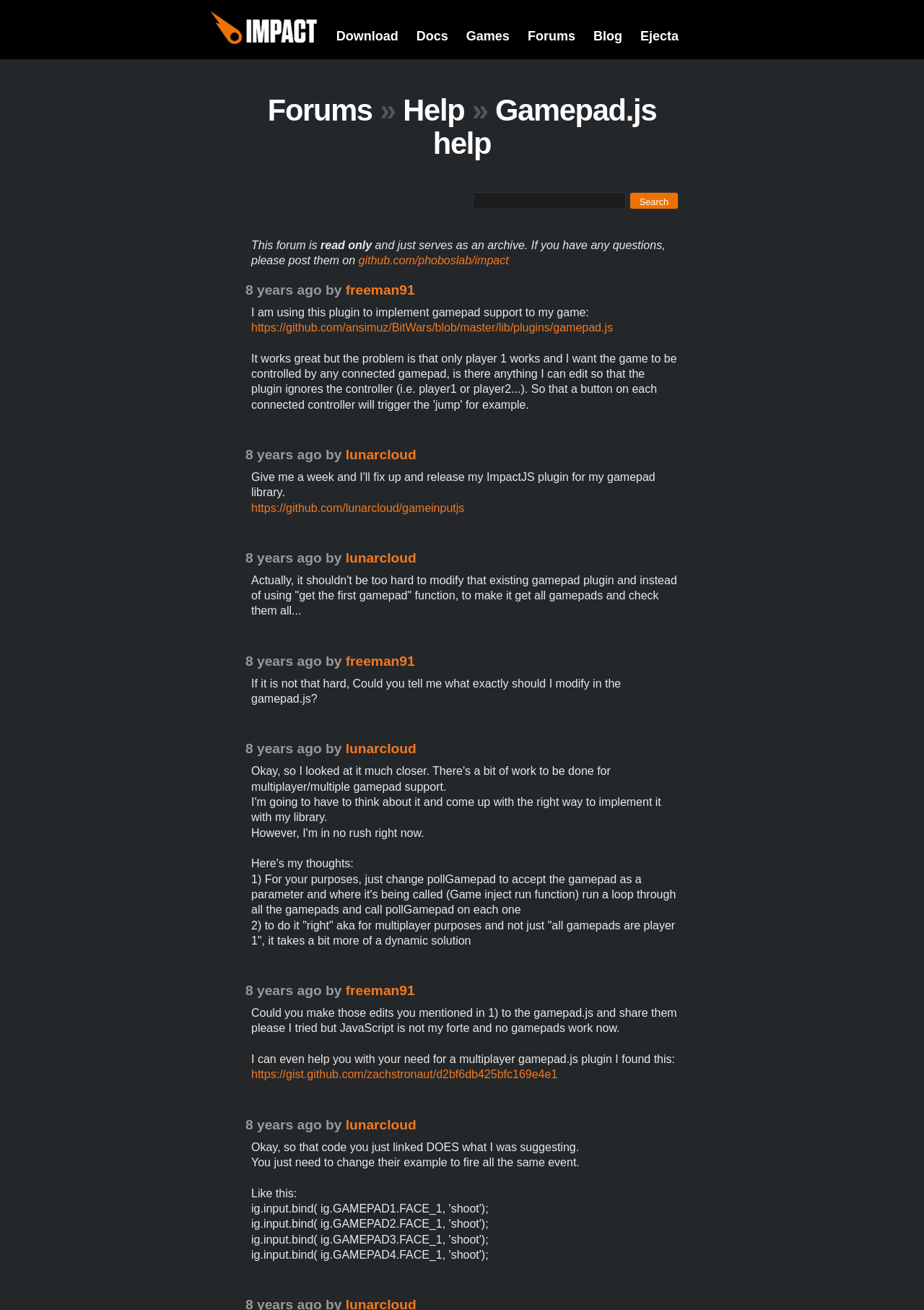Identify the main title of the webpage and generate its text content.

Forums » Help » Gamepad.js help